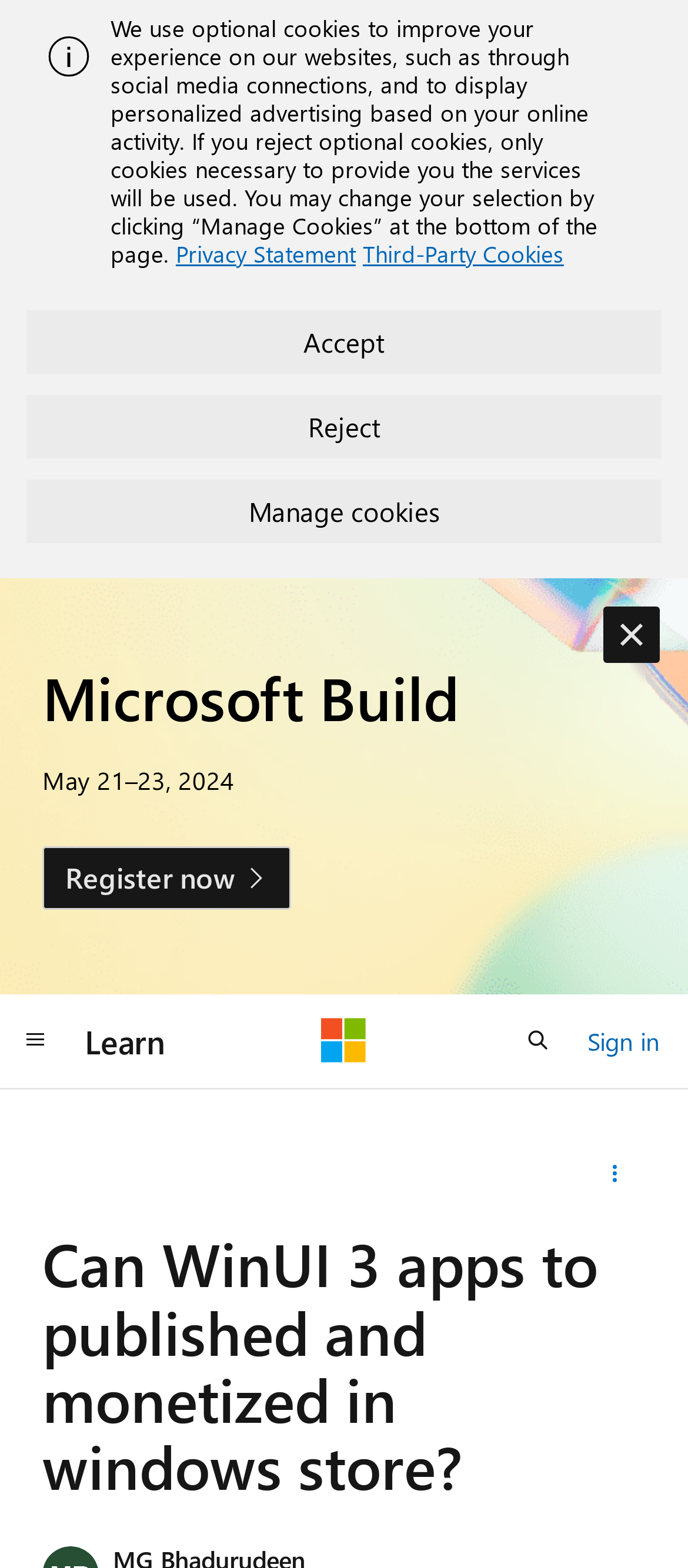Identify the bounding box coordinates for the region of the element that should be clicked to carry out the instruction: "Dismiss the alert". The bounding box coordinates should be four float numbers between 0 and 1, i.e., [left, top, right, bottom].

[0.877, 0.387, 0.959, 0.423]